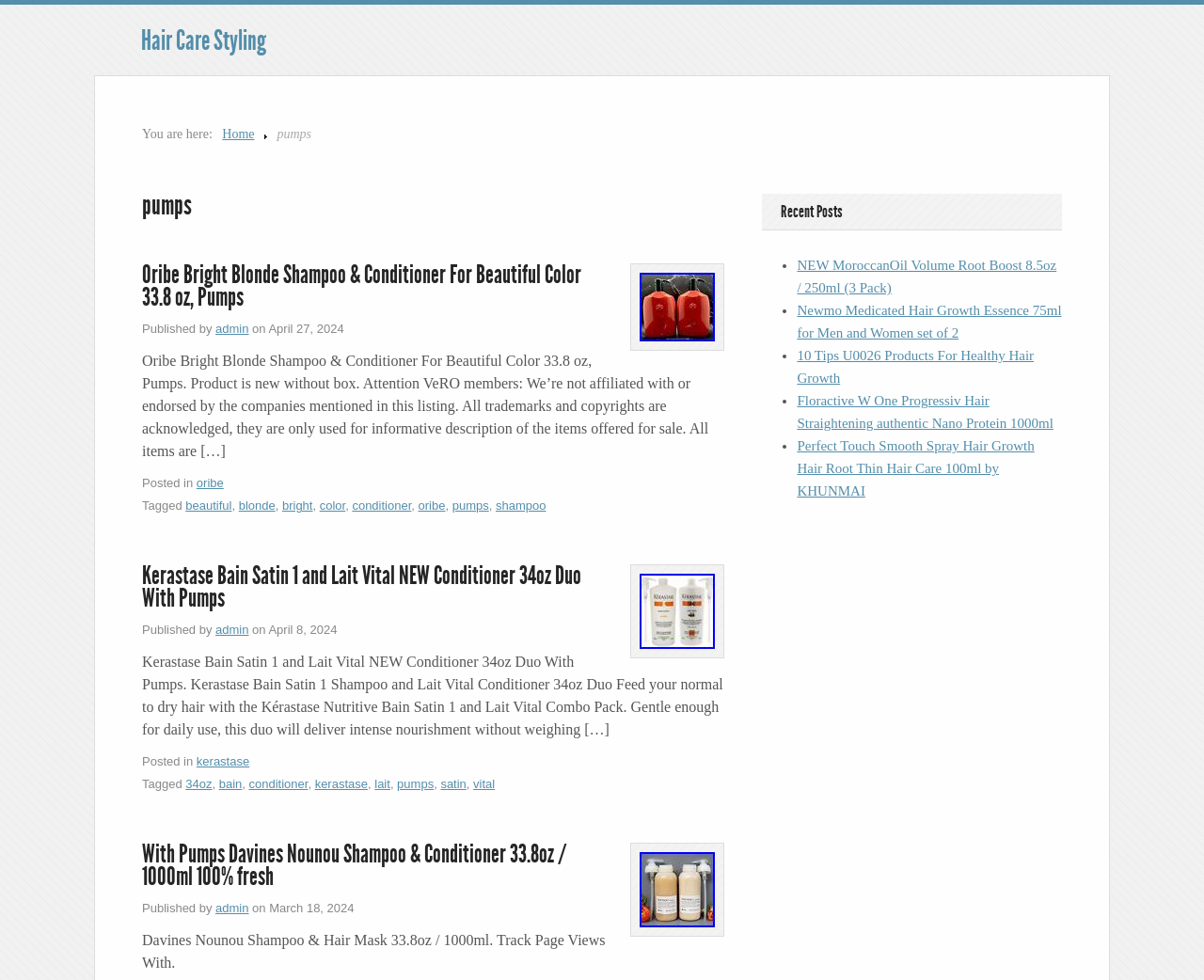How many articles are displayed on the webpage?
Based on the screenshot, give a detailed explanation to answer the question.

There are three articles on the webpage, each with an image, heading, and text. The articles are separated by a clear structure and layout, indicating that there are three distinct articles.